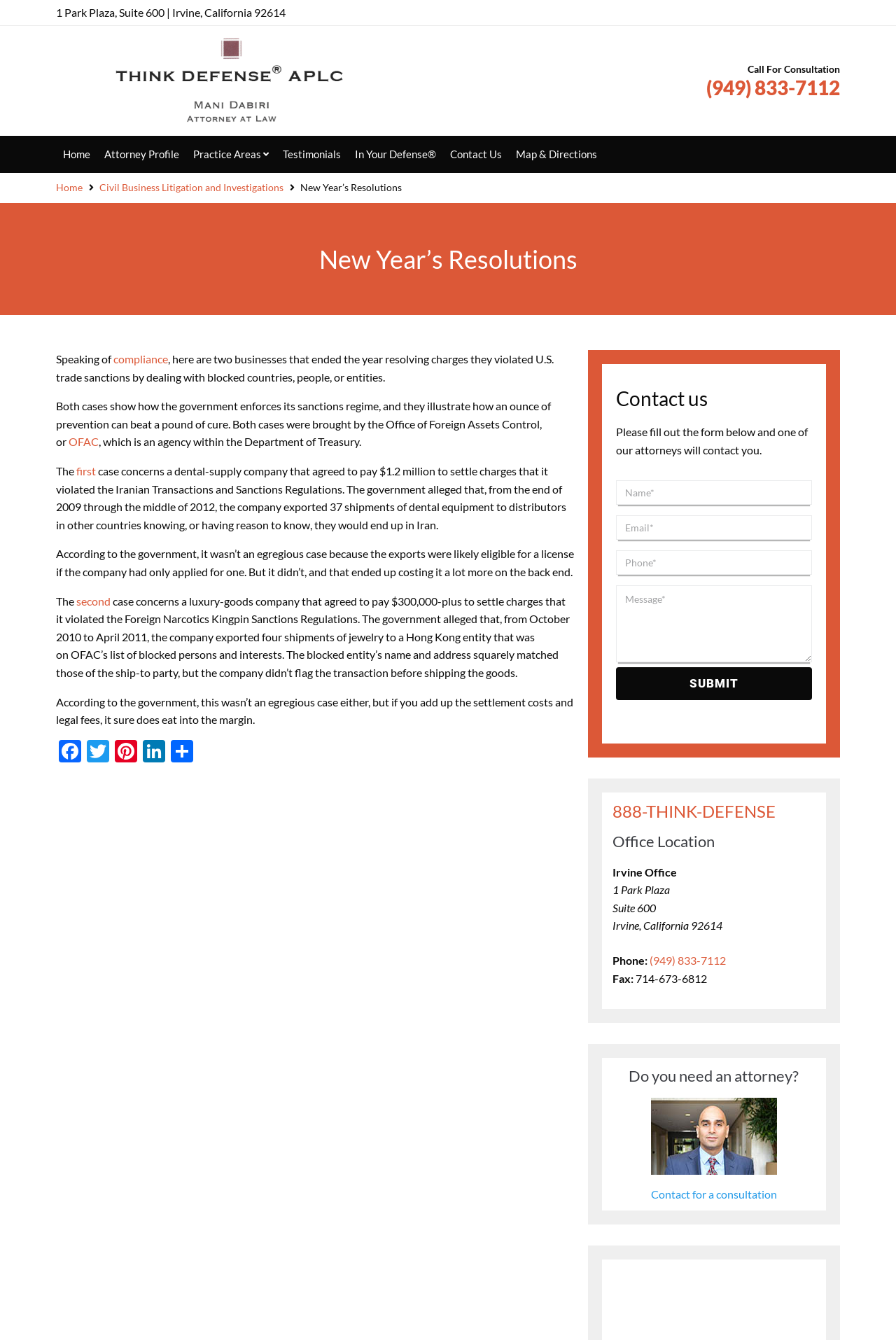What is the phone number to call for a consultation?
Answer the question with a single word or phrase by looking at the picture.

(949) 833-7112